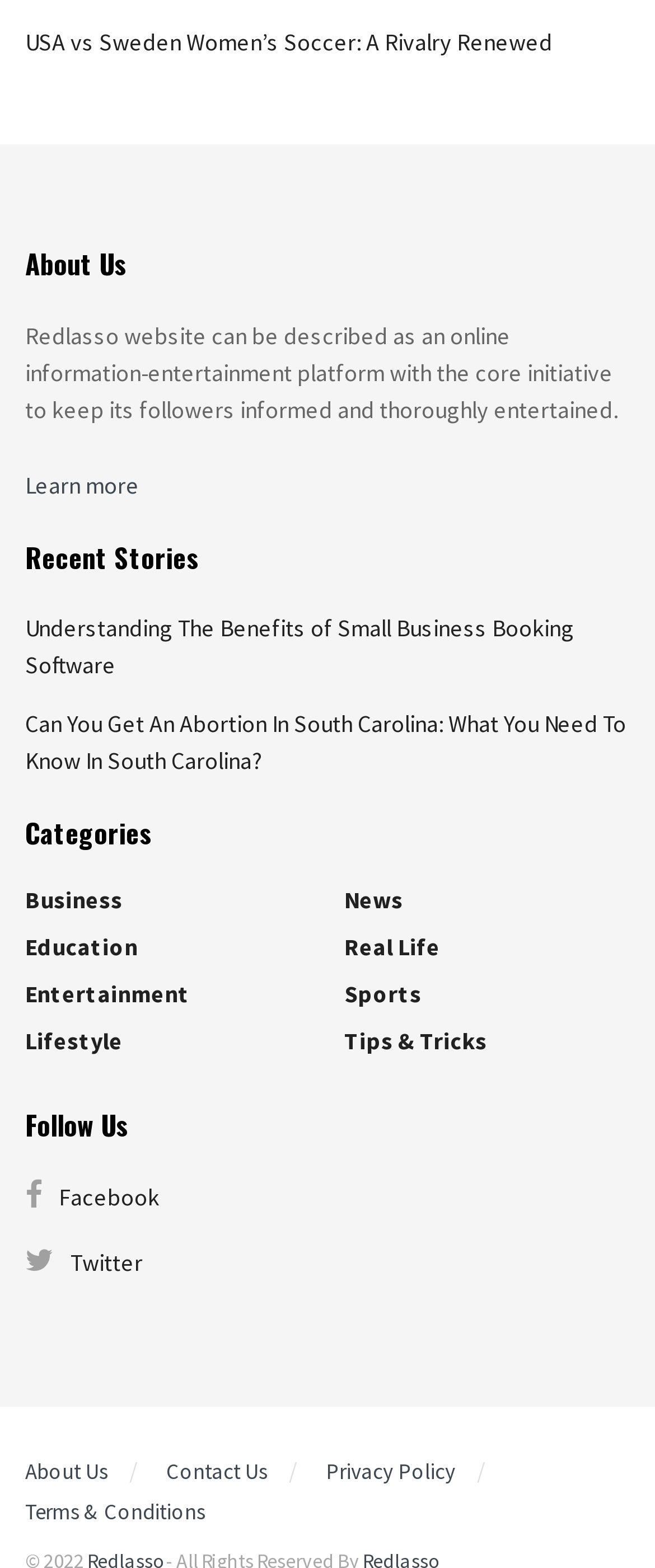Locate the bounding box coordinates of the clickable area needed to fulfill the instruction: "Learn more about the website".

[0.038, 0.3, 0.213, 0.319]